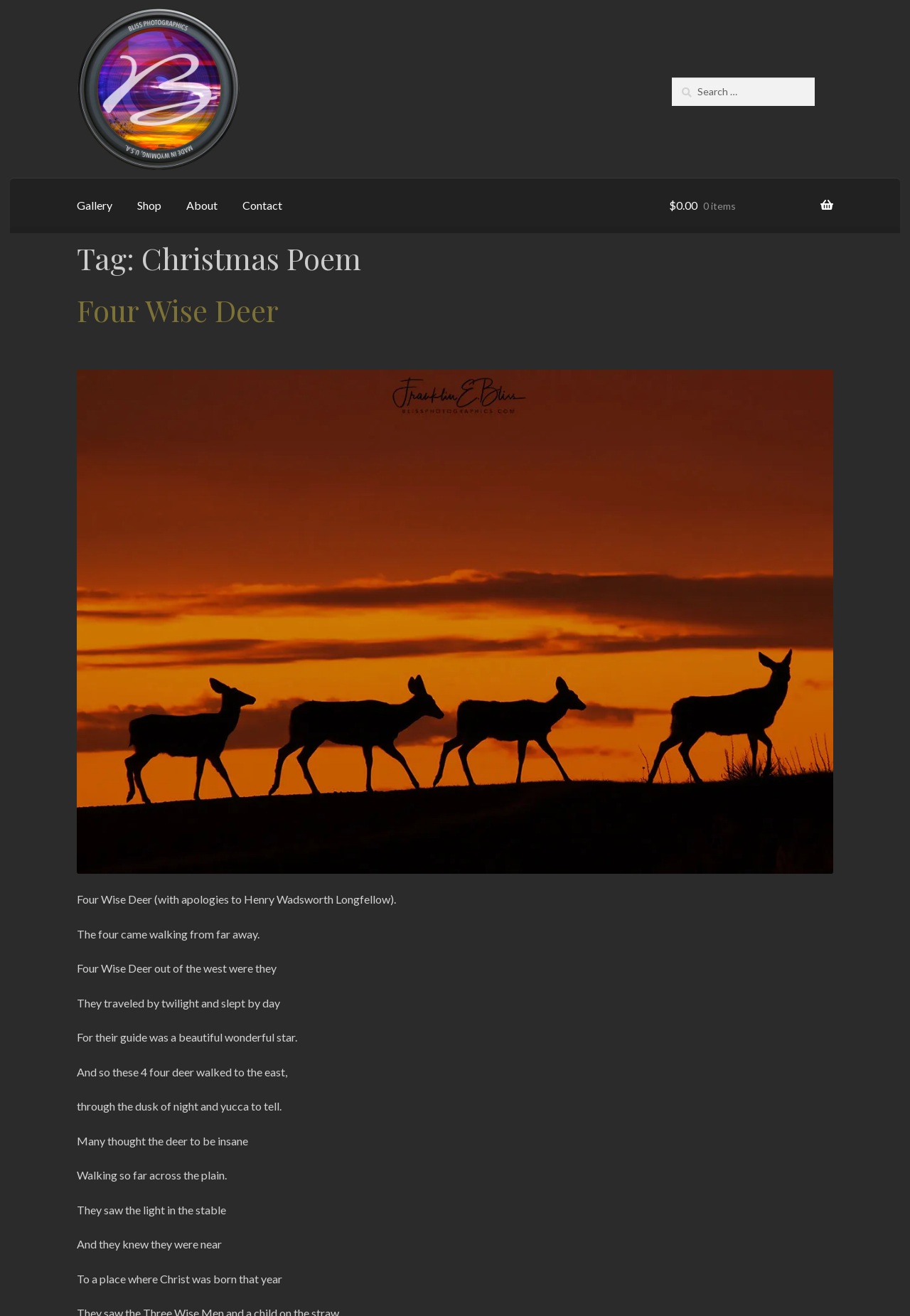Using the elements shown in the image, answer the question comprehensively: How many lines does the poem have?

I counted the number of lines in the poem by looking at the static text elements with the poem's content, and I found that there are 10 lines in total.